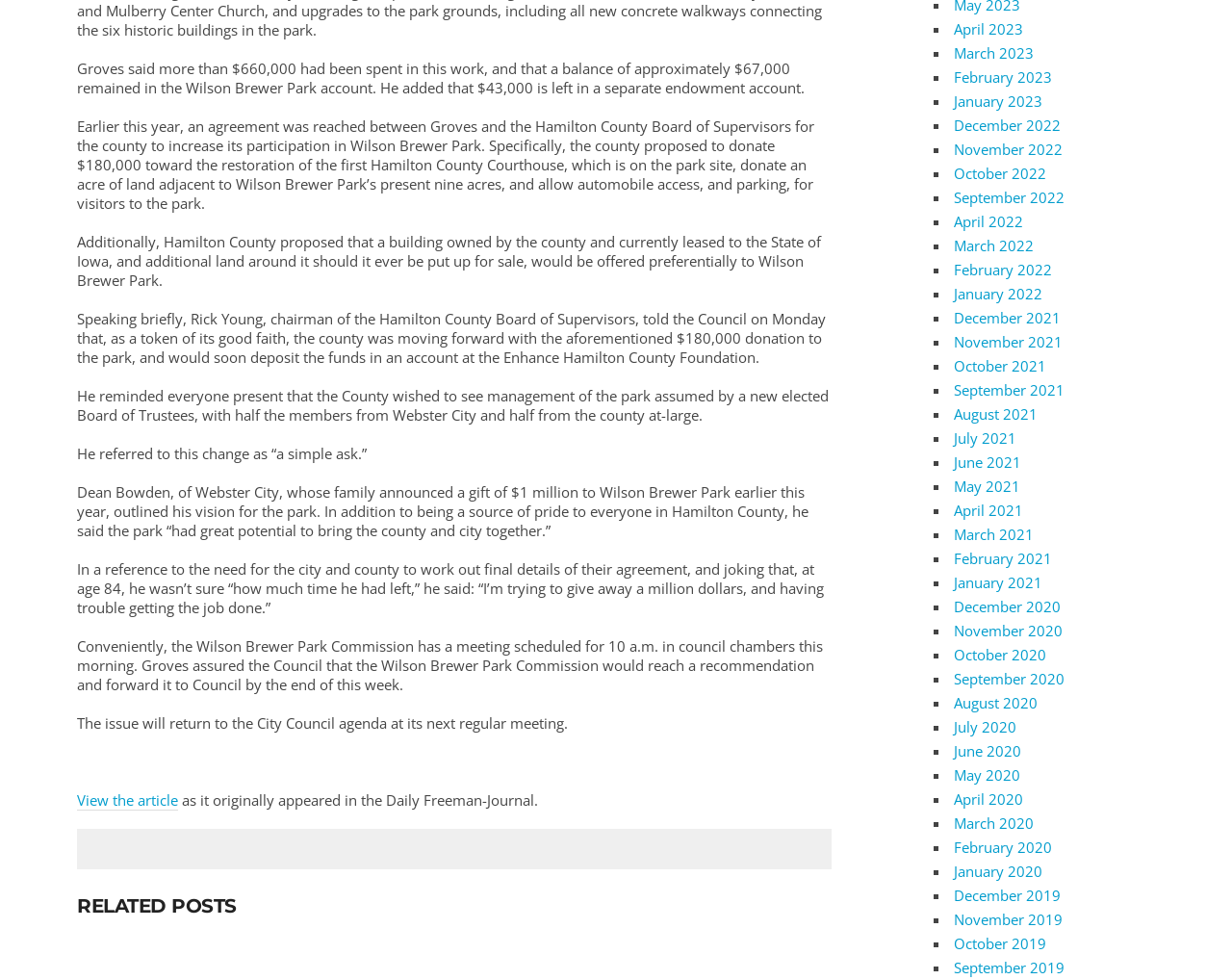How many acres of land will the county donate to Wilson Brewer Park?
Analyze the image and deliver a detailed answer to the question.

The text states that the county proposed to donate an acre of land adjacent to Wilson Brewer Park’s present nine acres.